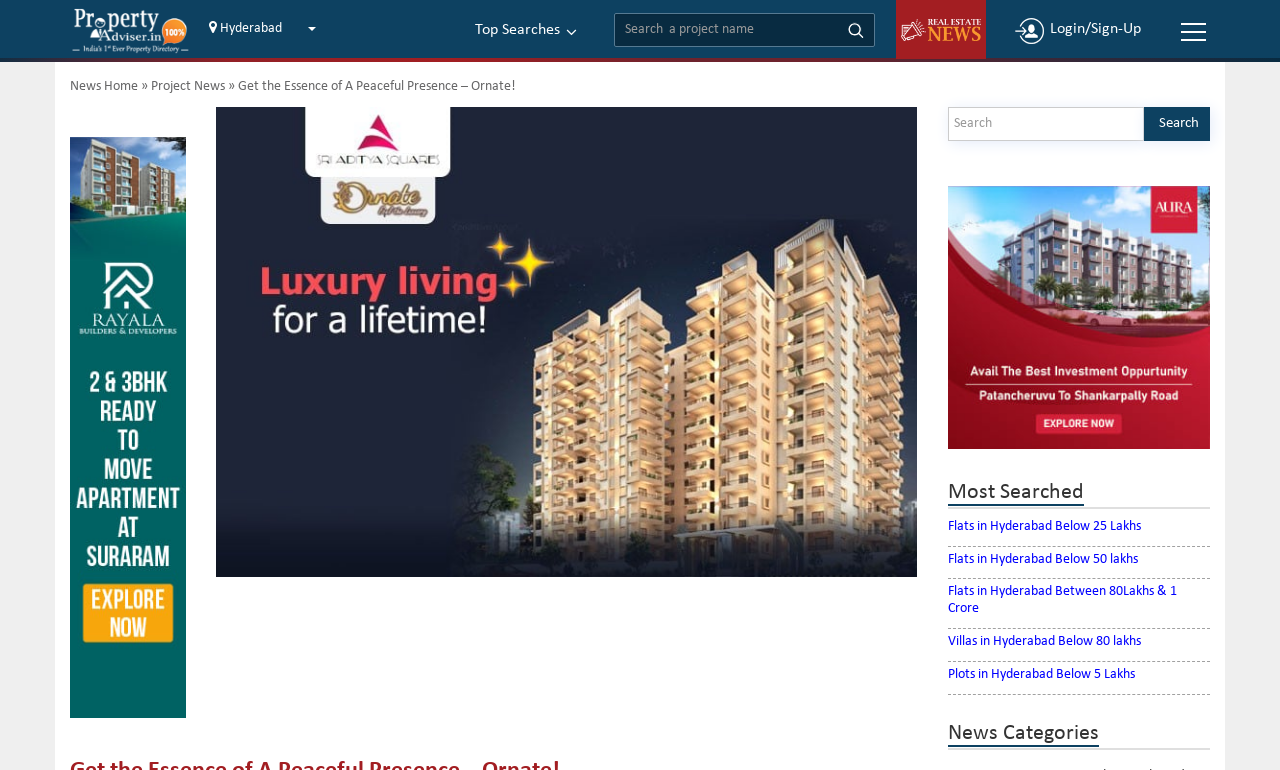Please identify the bounding box coordinates of the element on the webpage that should be clicked to follow this instruction: "Login or Sign-Up". The bounding box coordinates should be given as four float numbers between 0 and 1, formatted as [left, top, right, bottom].

[0.793, 0.021, 0.895, 0.053]